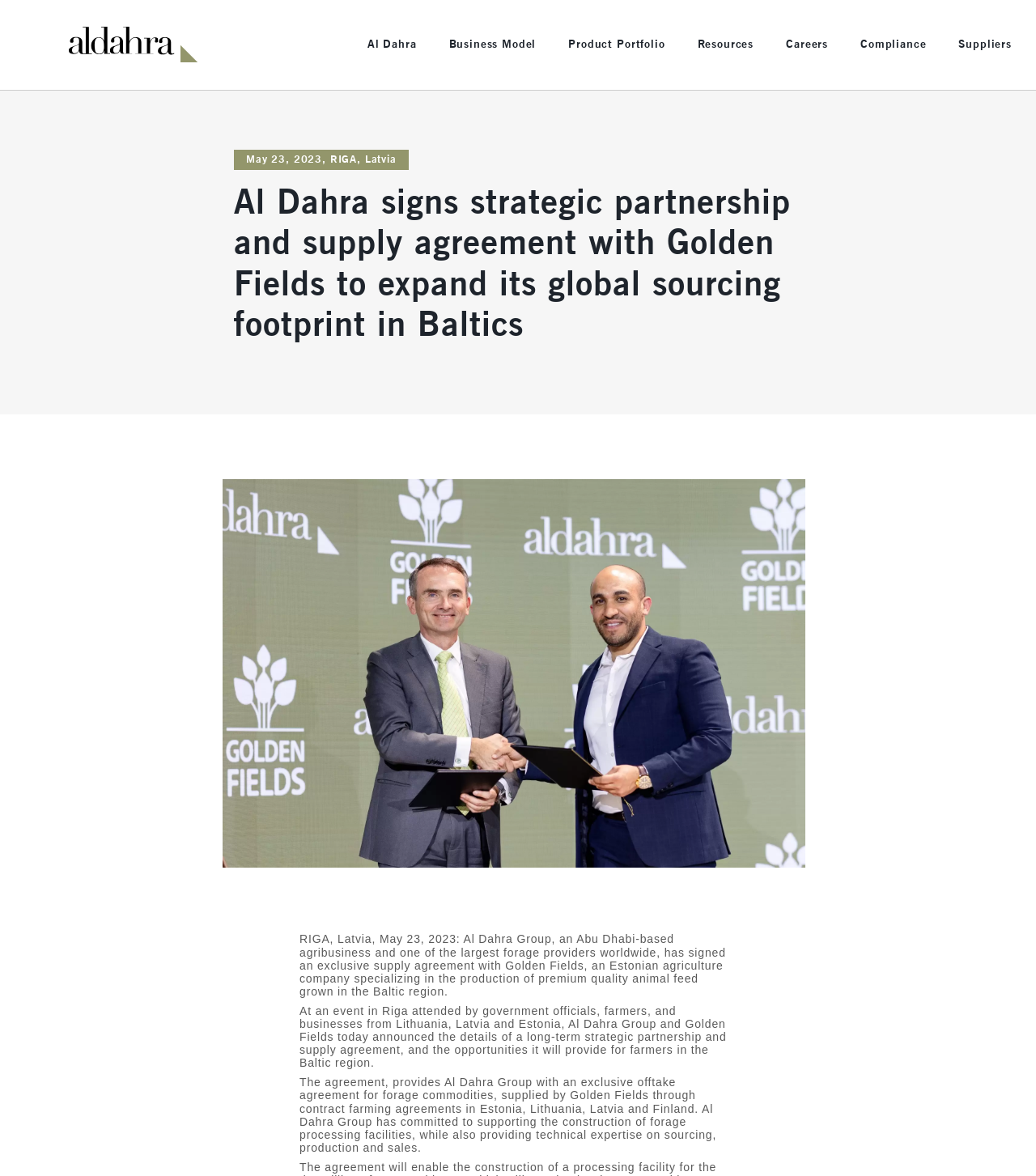Pinpoint the bounding box coordinates of the clickable area necessary to execute the following instruction: "Click on the 'Al Dahra' link". The coordinates should be given as four float numbers between 0 and 1, namely [left, top, right, bottom].

[0.066, 0.022, 0.191, 0.053]